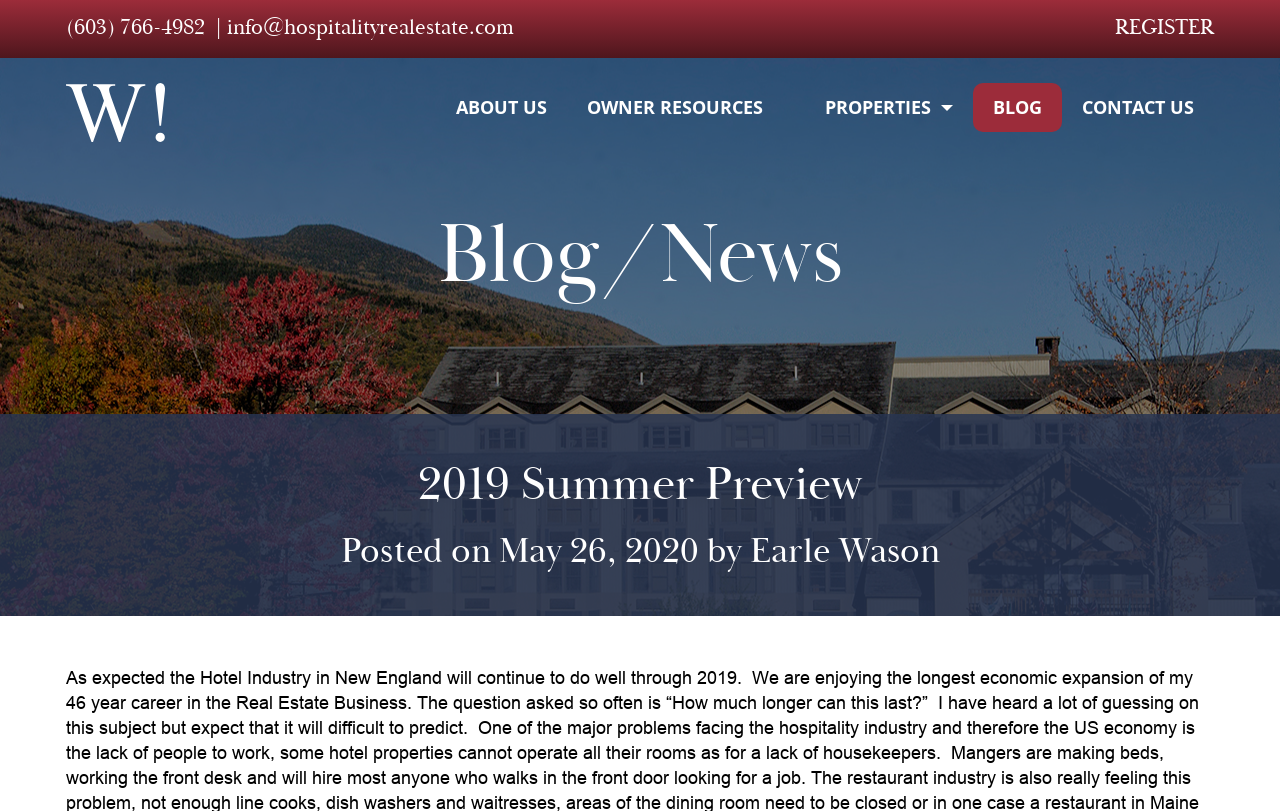Who wrote the latest article?
Based on the image, answer the question with as much detail as possible.

I found the author's name by looking at the heading below the title '2019 Summer Preview'. The heading says 'Posted on May 26, 2020 by Earle Wason', which indicates that Earle Wason is the author of the latest article.